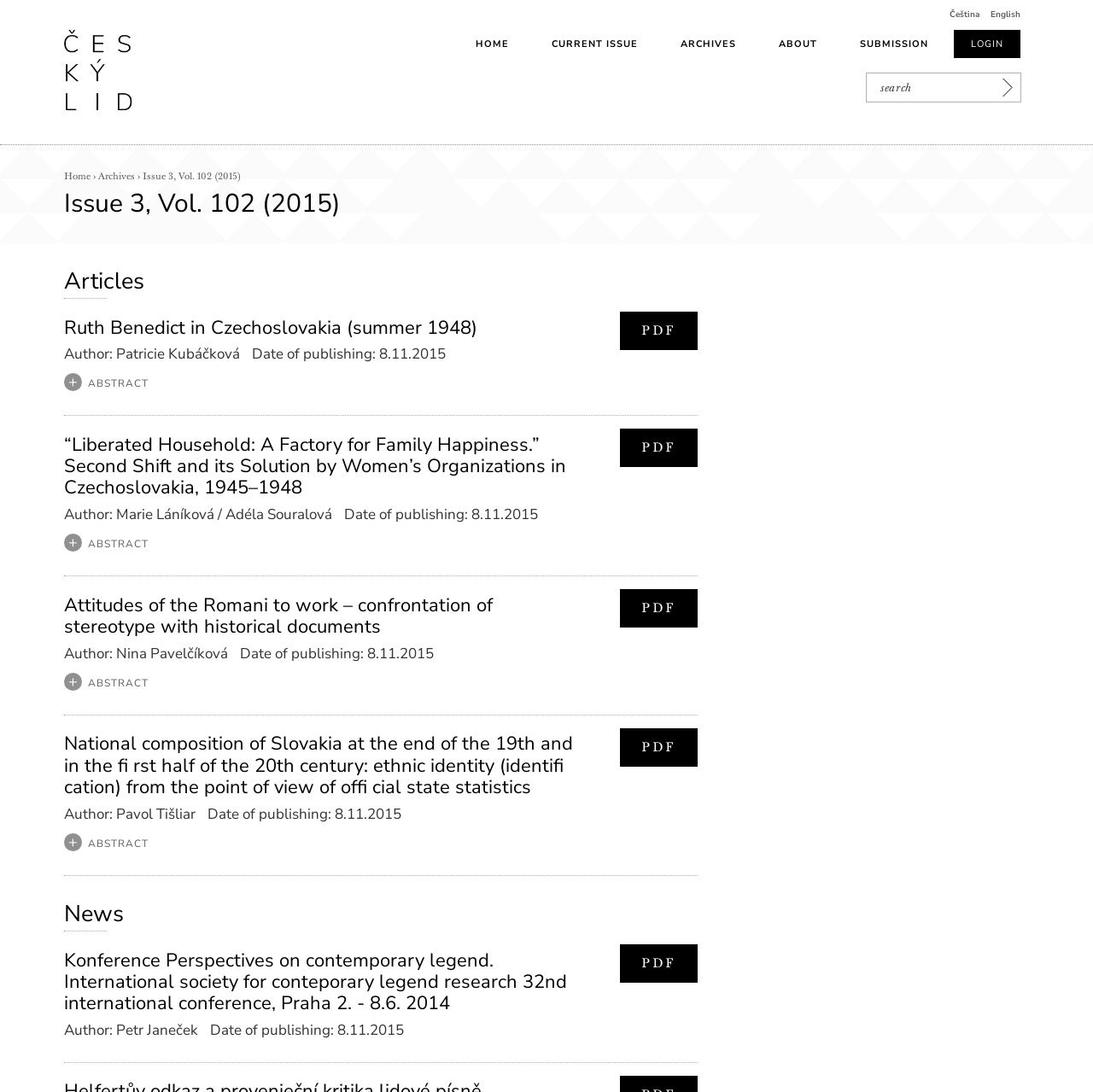Determine the bounding box coordinates for the clickable element to execute this instruction: "view article Ruth Benedict in Czechoslovakia (summer 1948)". Provide the coordinates as four float numbers between 0 and 1, i.e., [left, top, right, bottom].

[0.059, 0.288, 0.437, 0.312]